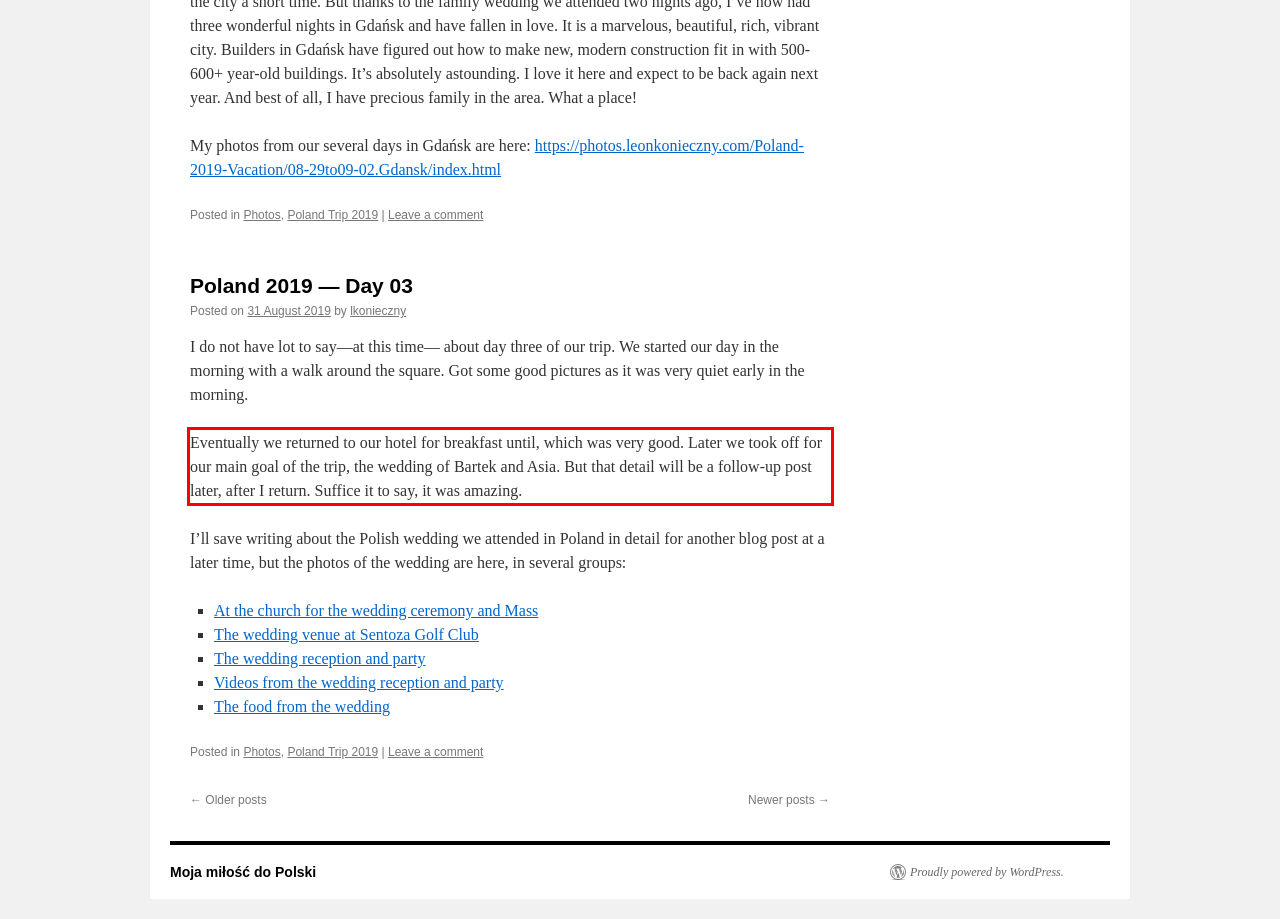Using OCR, extract the text content found within the red bounding box in the given webpage screenshot.

Eventually we returned to our hotel for breakfast until, which was very good. Later we took off for our main goal of the trip, the wedding of Bartek and Asia. But that detail will be a follow-up post later, after I return. Suffice it to say, it was amazing.